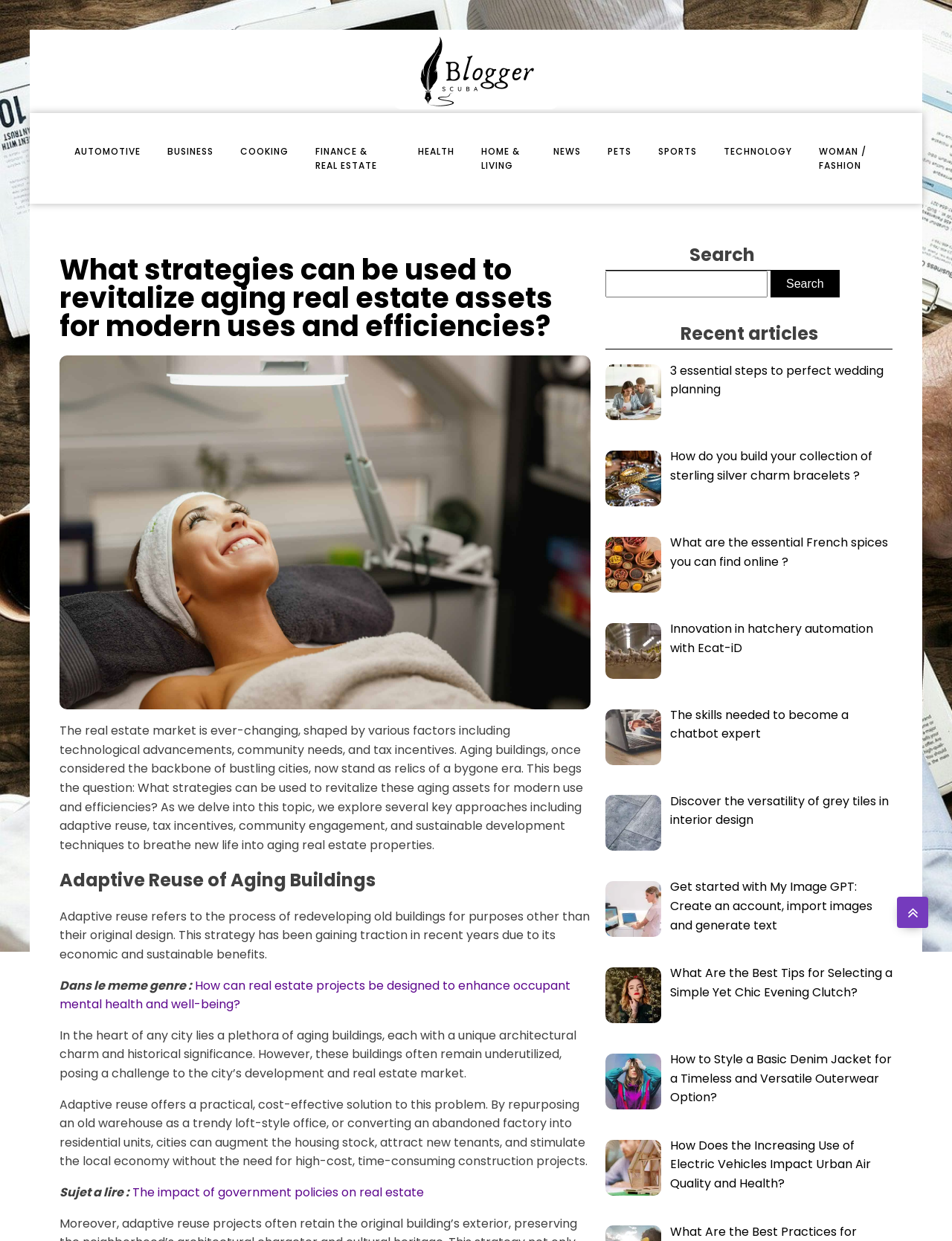Please determine the bounding box coordinates of the section I need to click to accomplish this instruction: "View Payment Terms and Conditions".

None